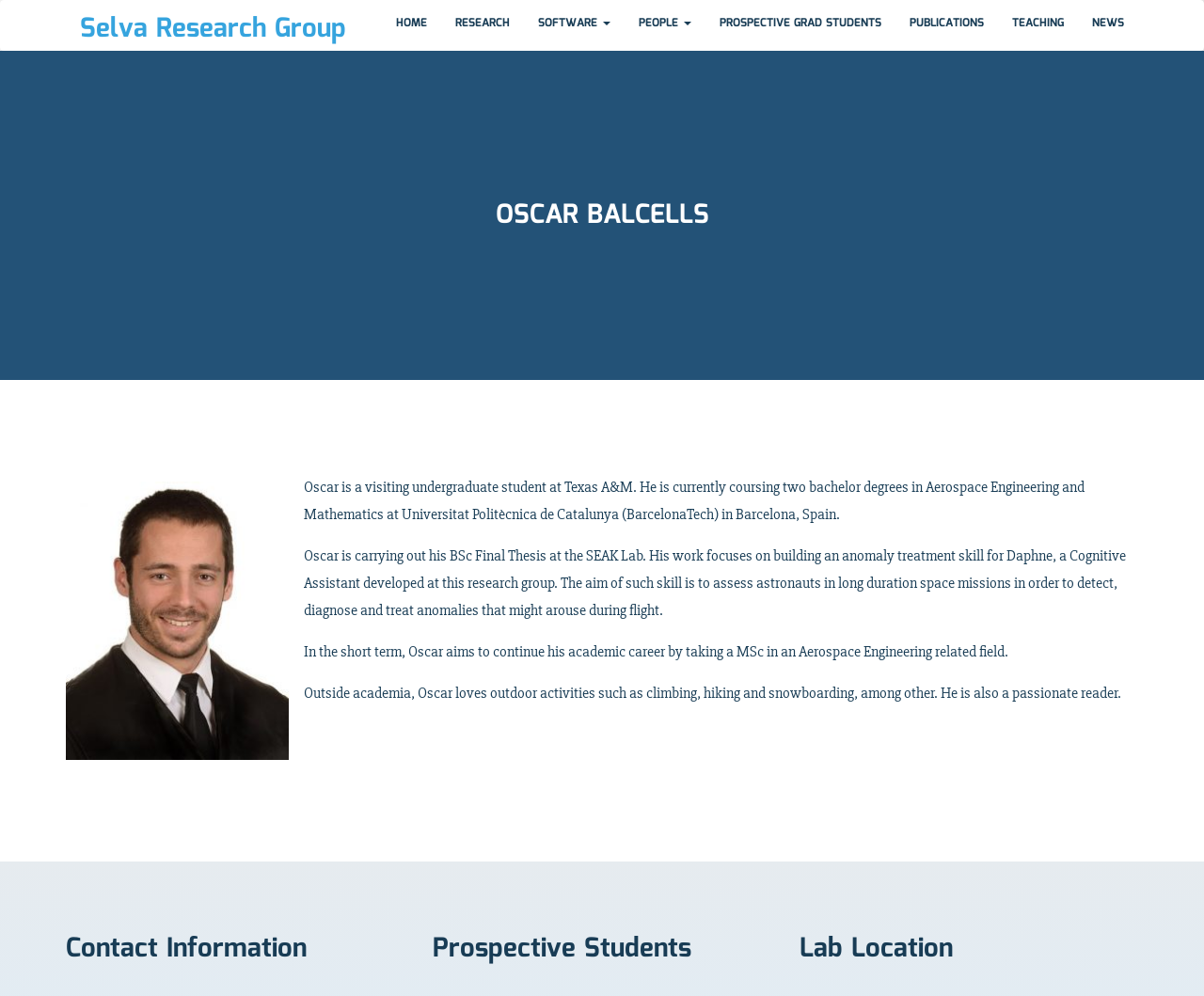What is the name of the research group?
Using the information from the image, give a concise answer in one word or a short phrase.

Selva Research Group